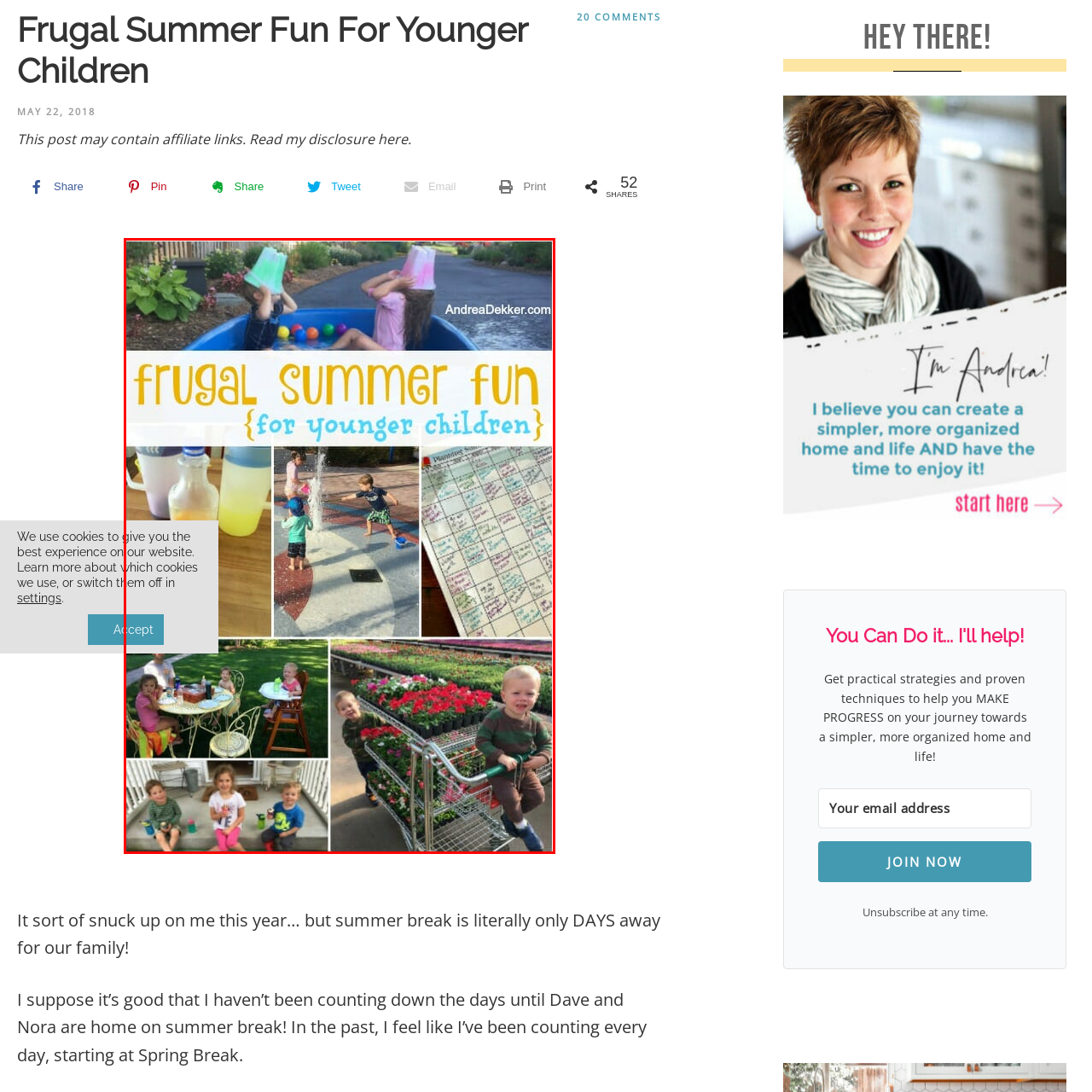What is the young boy doing in the flower shop?
Observe the image within the red bounding box and respond to the question with a detailed answer, relying on the image for information.

In another snapshot included in the collage, a young boy is shown playfully maneuvering a shopping cart in a flower shop, surrounded by blooming plants, suggesting a fun and interactive activity.